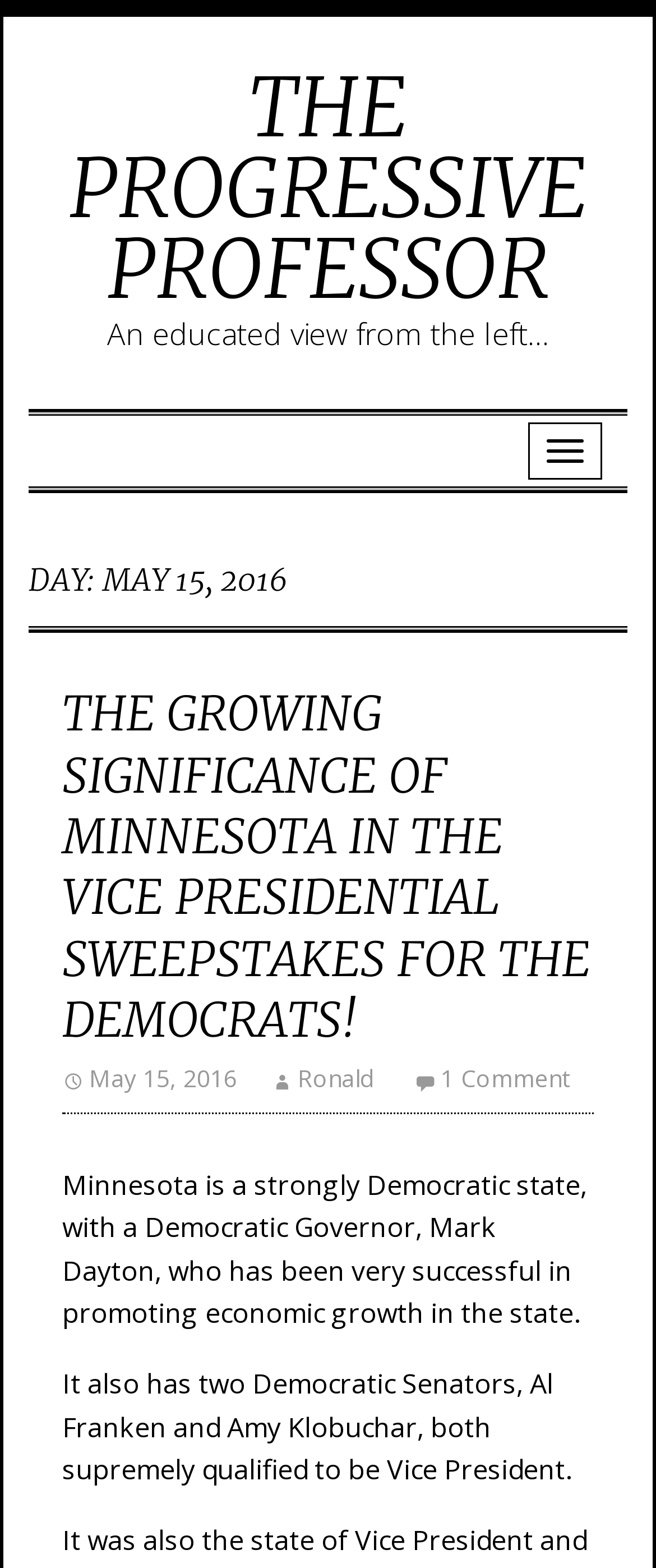Find the bounding box coordinates for the UI element whose description is: "1 Comment". The coordinates should be four float numbers between 0 and 1, in the format [left, top, right, bottom].

[0.631, 0.677, 0.869, 0.697]